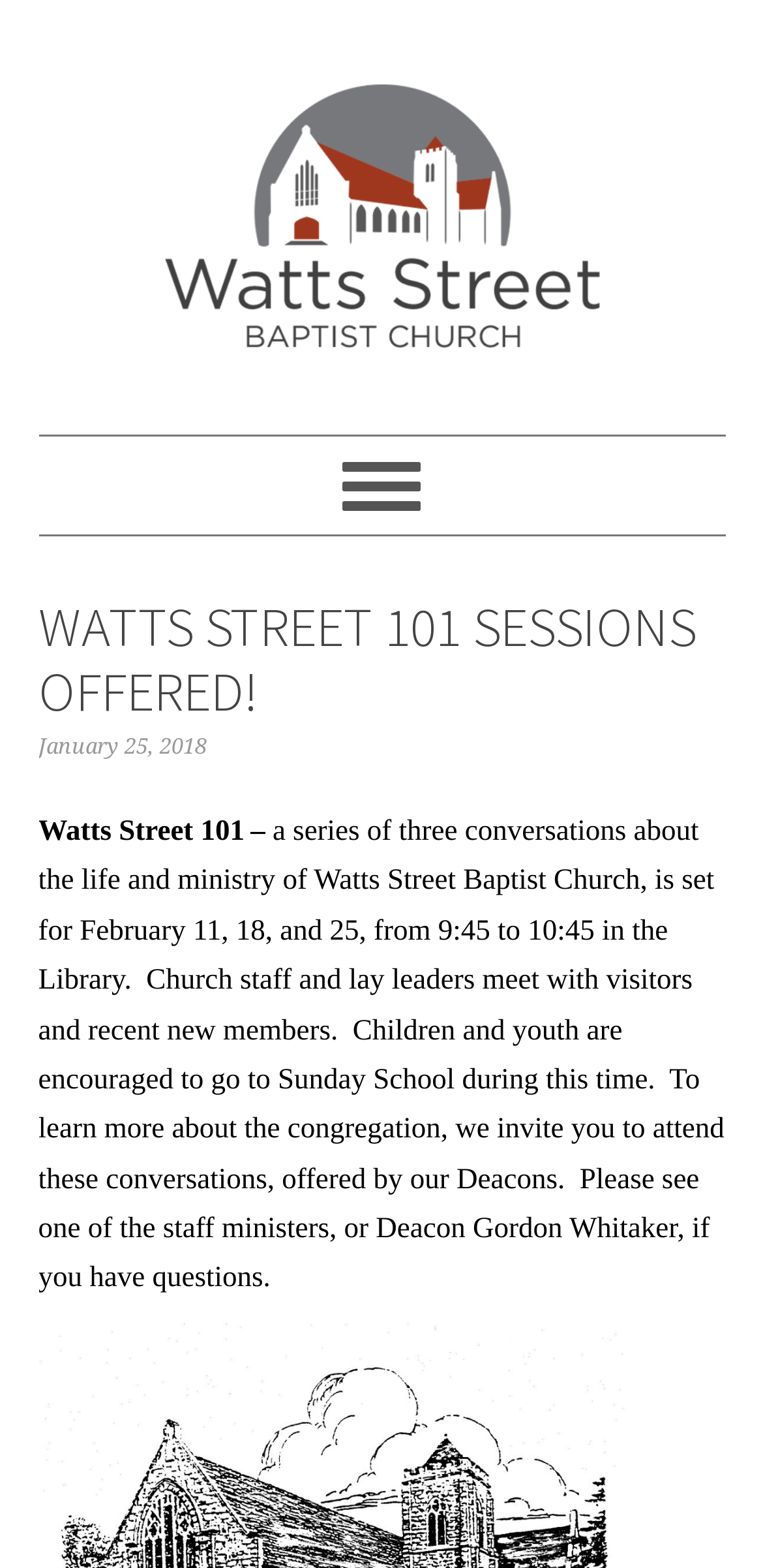Provide the bounding box coordinates, formatted as (top-left x, top-left y, bottom-right x, bottom-right y), with all values being floating point numbers between 0 and 1. Identify the bounding box of the UI element that matches the description: Watts Street

[0.05, 0.025, 0.95, 0.23]